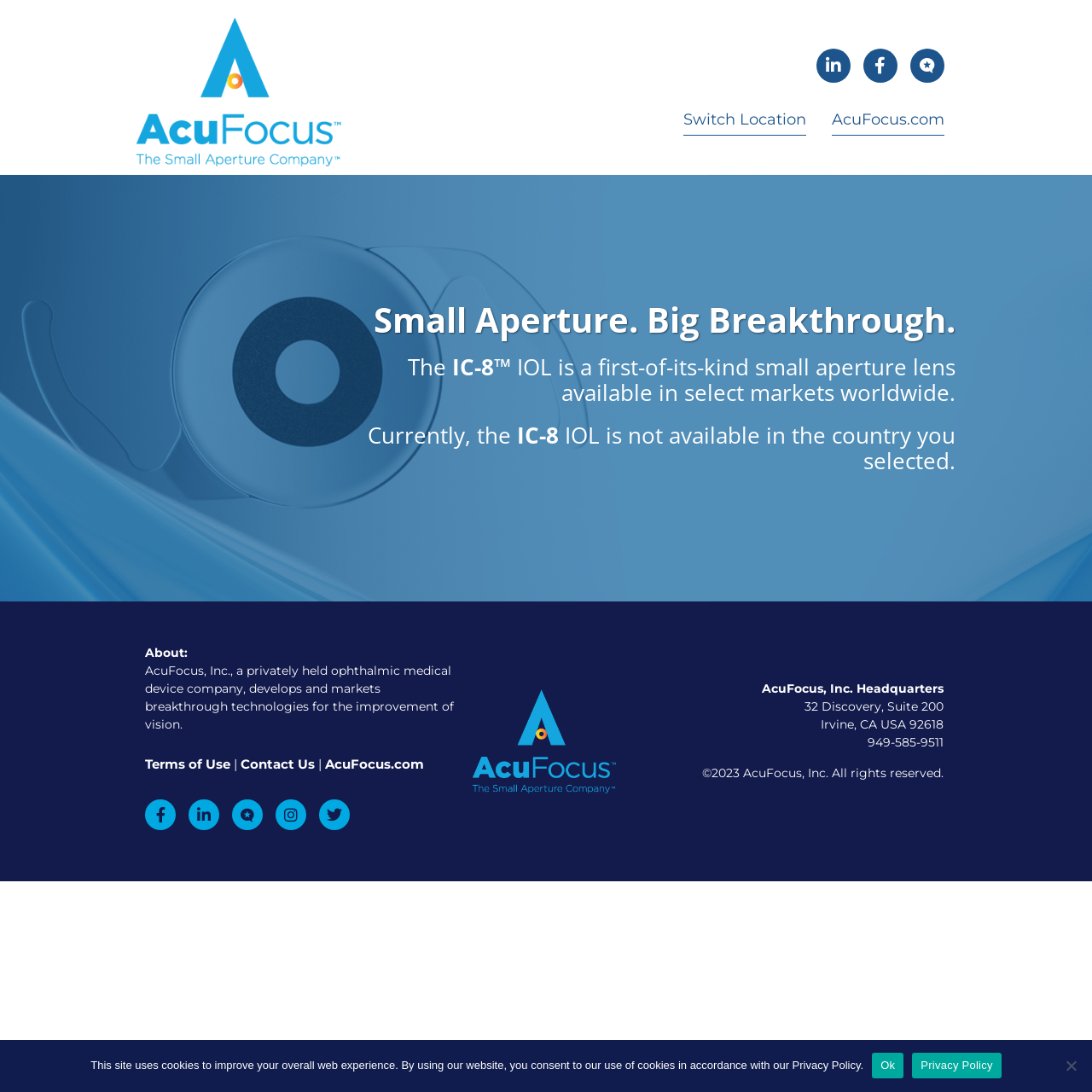For the given element description Terms of Use, determine the bounding box coordinates of the UI element. The coordinates should follow the format (top-left x, top-left y, bottom-right x, bottom-right y) and be within the range of 0 to 1.

[0.133, 0.692, 0.211, 0.707]